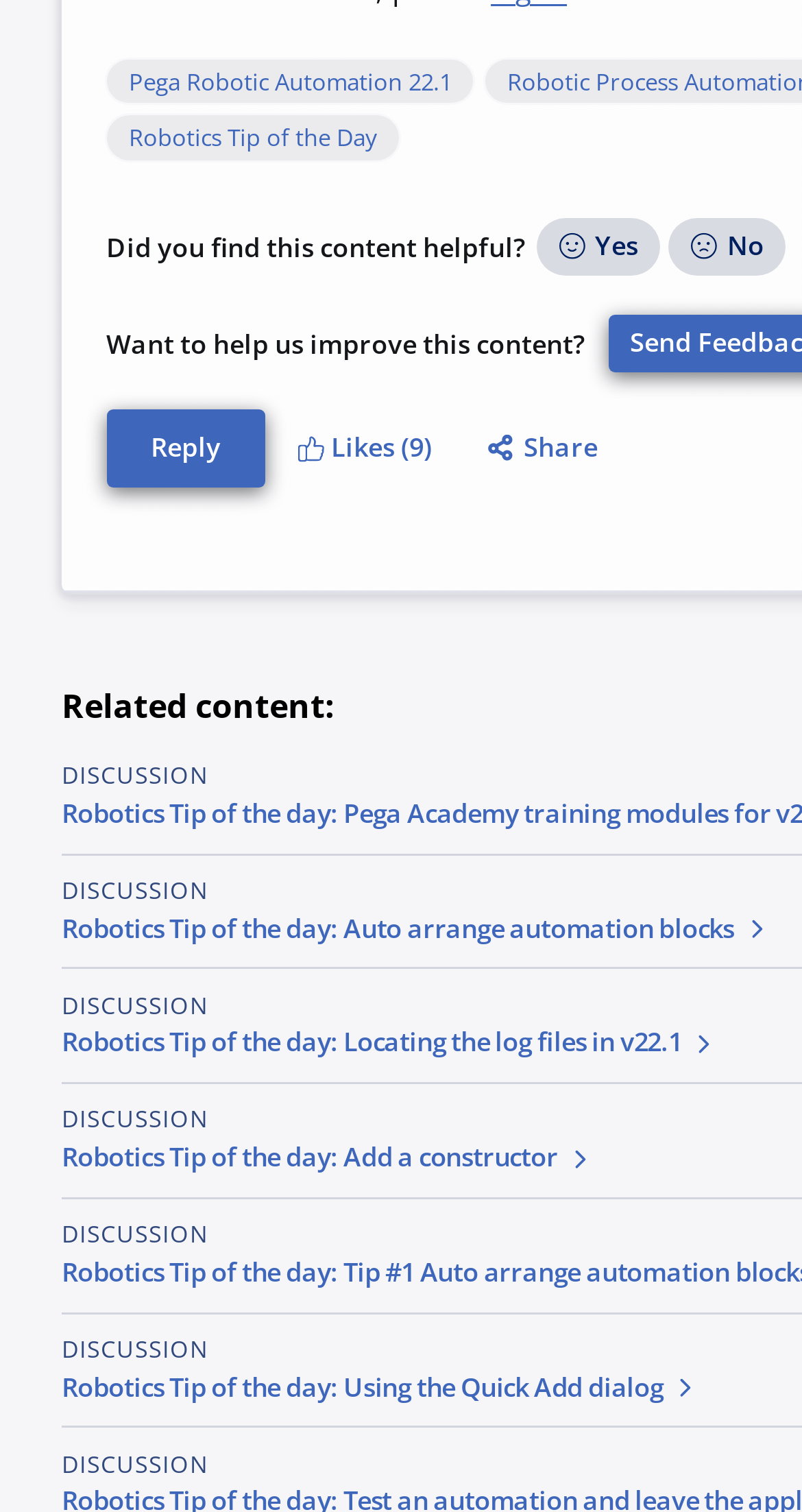Identify the bounding box coordinates of the region that should be clicked to execute the following instruction: "Click 'Reply'".

[0.133, 0.271, 0.331, 0.322]